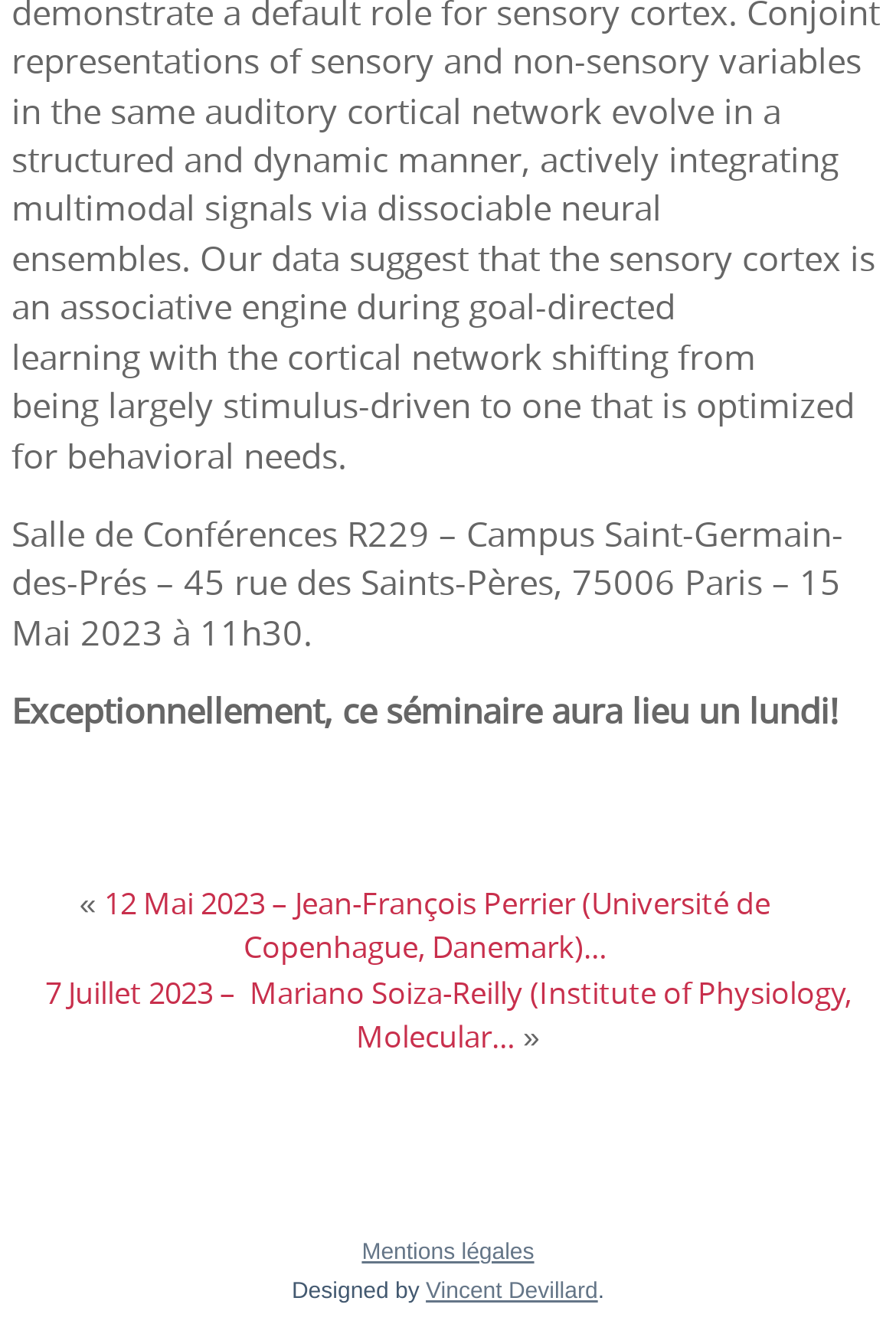What is the address of the conference room?
Respond to the question with a well-detailed and thorough answer.

The address of the conference room can be found in the first StaticText element, which reads 'Salle de Conférences R229 – Campus Saint-Germain-des-Prés – 45 rue des Saints-Pères, 75006 Paris – 15 Mai 2023 à 11h30.' The address is '45 rue des Saints-Pères, 75006 Paris'.